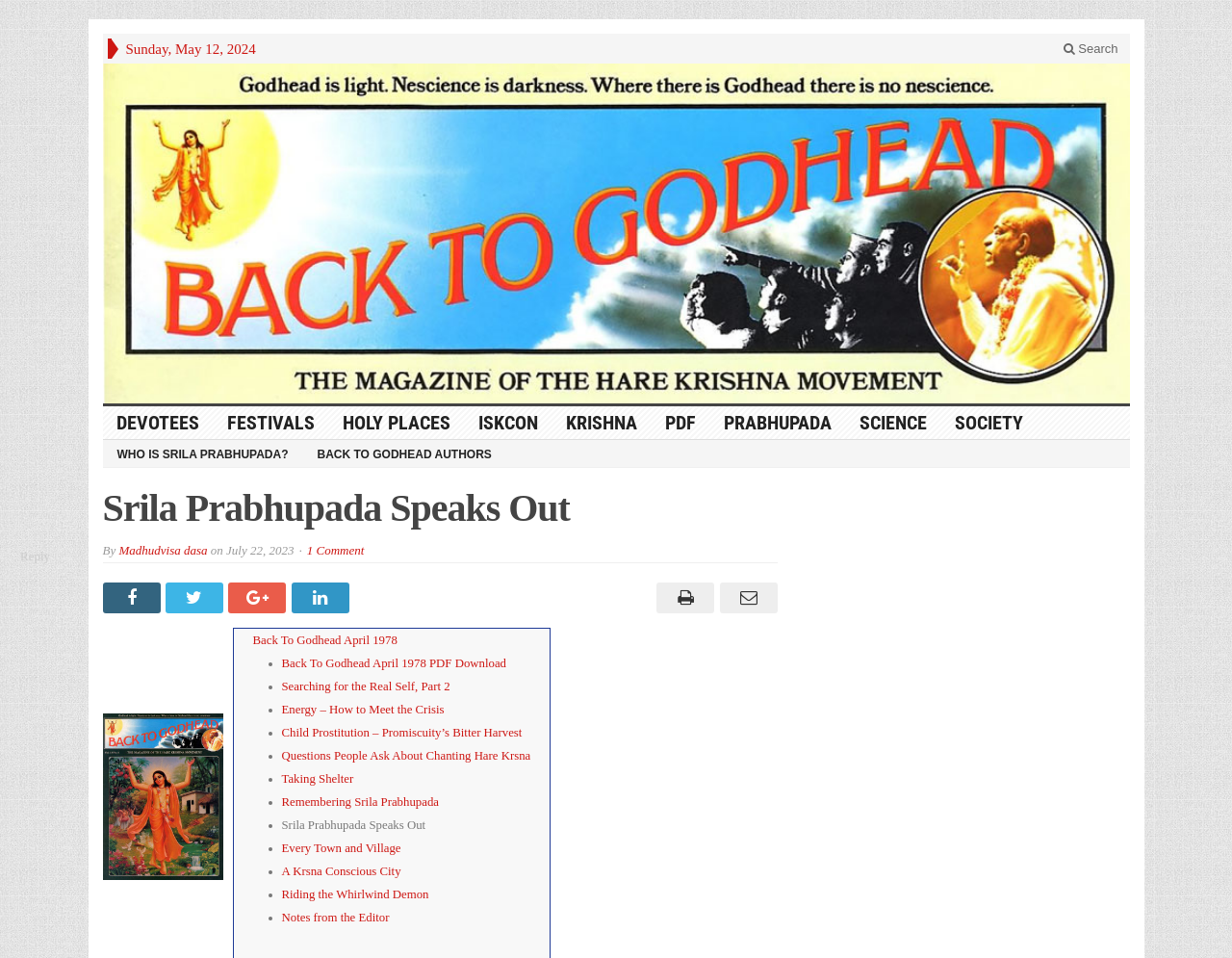Determine the bounding box coordinates of the clickable region to carry out the instruction: "Read the article by Madhudvisa dasa".

[0.096, 0.567, 0.168, 0.582]